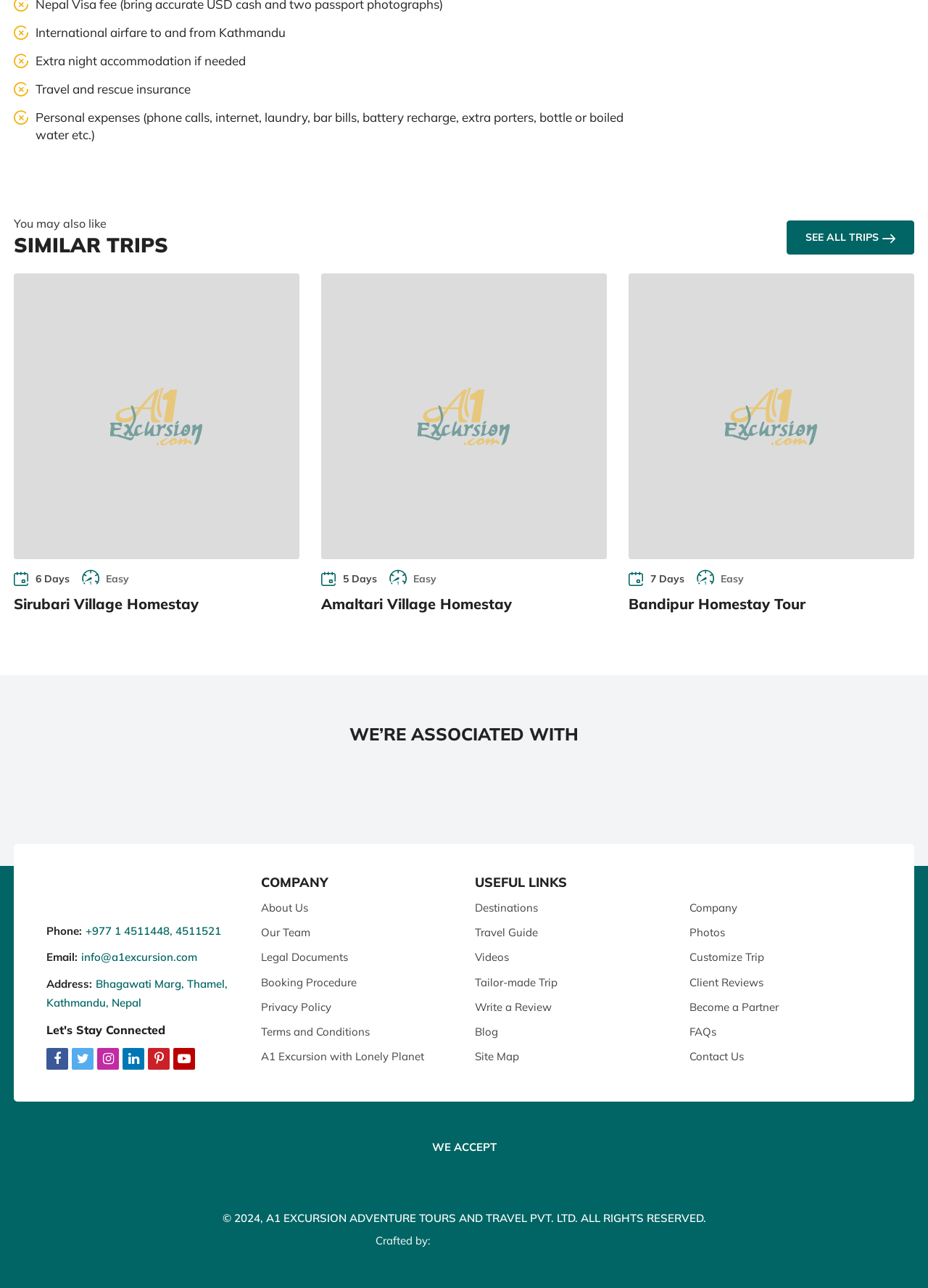Locate the bounding box coordinates of the element that should be clicked to execute the following instruction: "Visit Facebook page".

[0.05, 0.815, 0.073, 0.828]